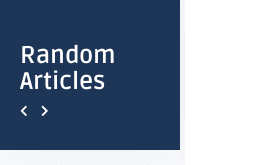Provide an in-depth description of the image.

The image displays a section titled "Random Articles," featuring a modern design with a dark blue background and white text. This section likely serves as a navigation element on a website, inviting users to explore various articles that are categorized as random or curated content. Below the title, two arrows are presented, indicating that users can navigate between different articles, with a possibility of left and right scrolling. This interactive feature enhances user engagement by allowing easy access to a diverse range of topics, potentially broadening the reader's interests.